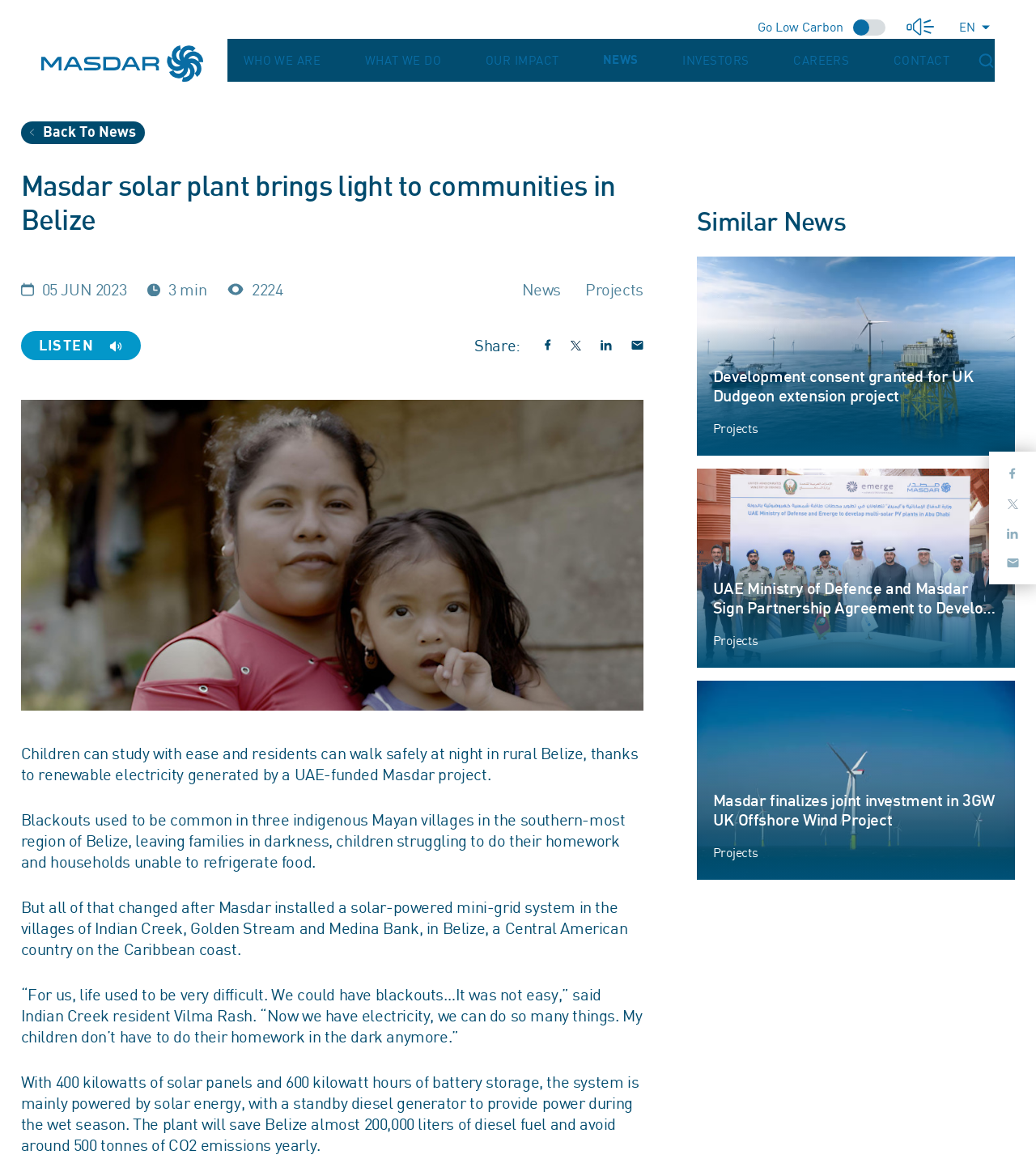Describe every aspect of the webpage comprehensively.

The webpage is about a news article from Masdar, a renewable energy company, detailing a project that brings light to communities in Belize through solar power. At the top of the page, there is a navigation menu with links to "WHO WE ARE", "WHAT WE DO", "OUR IMPACT", "NEWS", "INVESTORS", "CAREERS", and "CONTACT". On the top right, there is a search icon and a link to "EN" for language selection.

Below the navigation menu, there is a heading that reads "Masdar solar plant brings light to communities in Belize". Underneath, there is a brief summary of the article, followed by the date "05 JUN 2023" and the reading time "3 min". There are also links to "LISTEN" and "Share:".

The main article is divided into several paragraphs, describing how the solar-powered mini-grid system has improved the lives of residents in three indigenous Mayan villages in Belize. The article includes quotes from a resident, Vilma Rash, and details about the system's capacity and environmental benefits.

On the right side of the article, there is a section titled "Similar News" with links to related news articles, each accompanied by an image. The links are to articles about development consent for a UK project, a partnership agreement for solar plants in Abu Dhabi, and a joint investment in a UK offshore wind project.

Throughout the page, there are several images, including a site logo at the top left and images accompanying the related news articles.